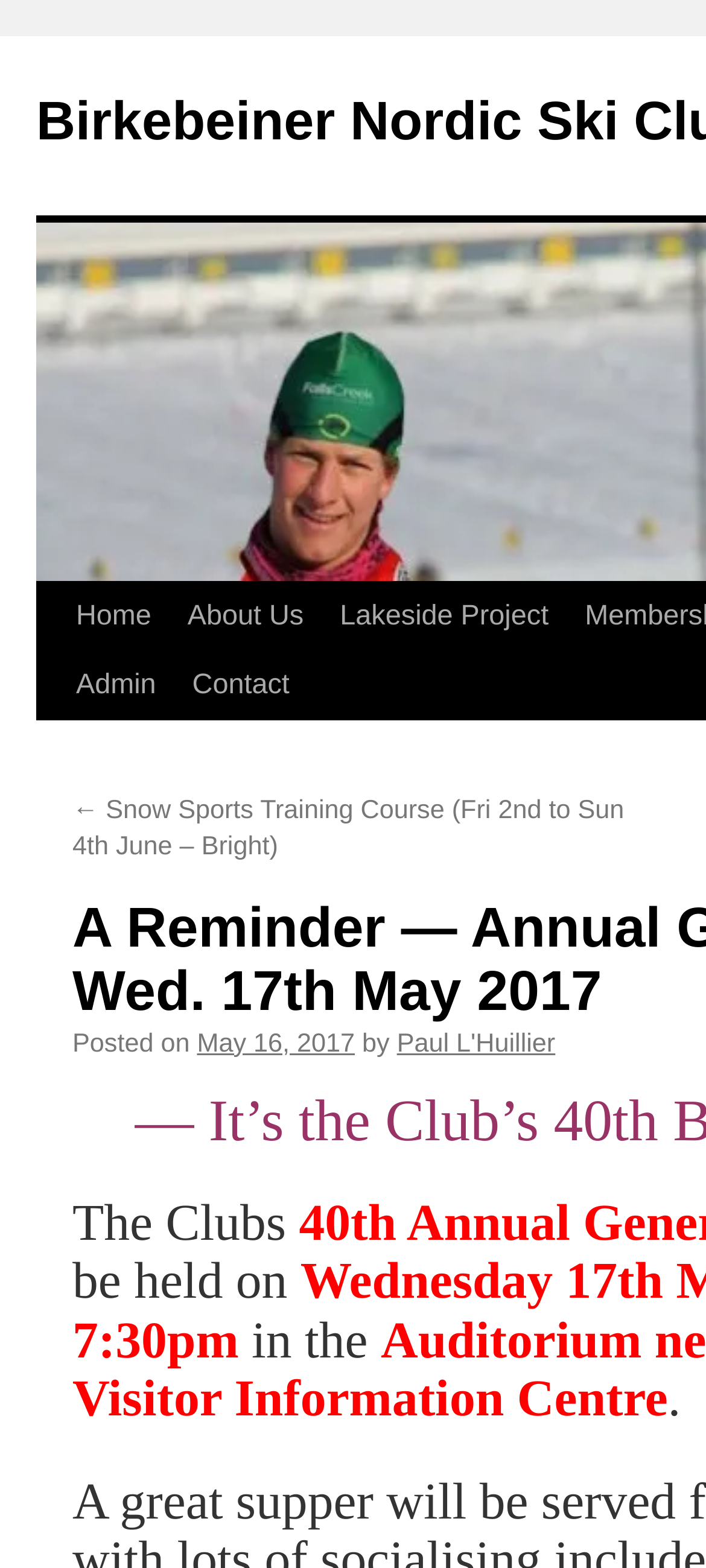Using a single word or phrase, answer the following question: 
What is the topic of the previous article?

Snow Sports Training Course